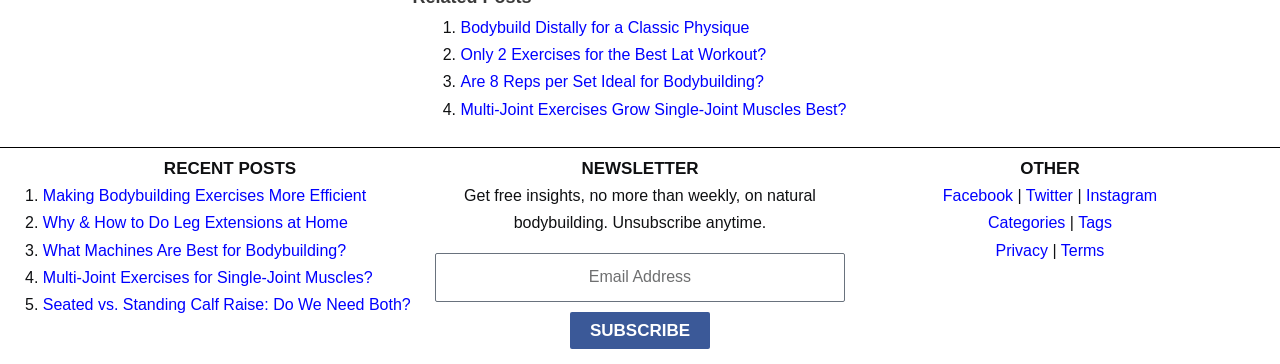Give a one-word or one-phrase response to the question:
How many social media links are there?

3